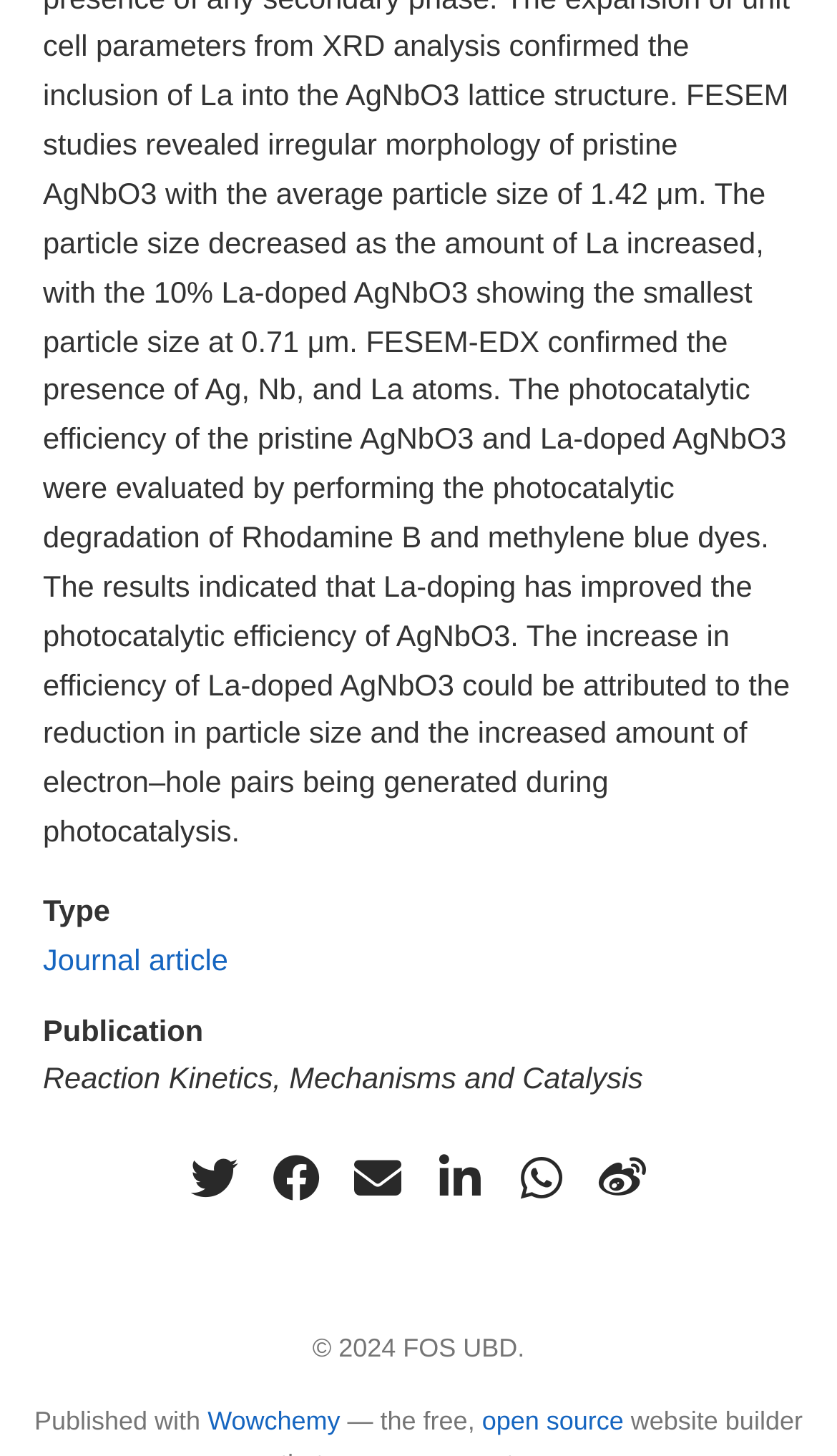Provide the bounding box coordinates of the section that needs to be clicked to accomplish the following instruction: "Visit Twitter."

[0.218, 0.787, 0.295, 0.831]